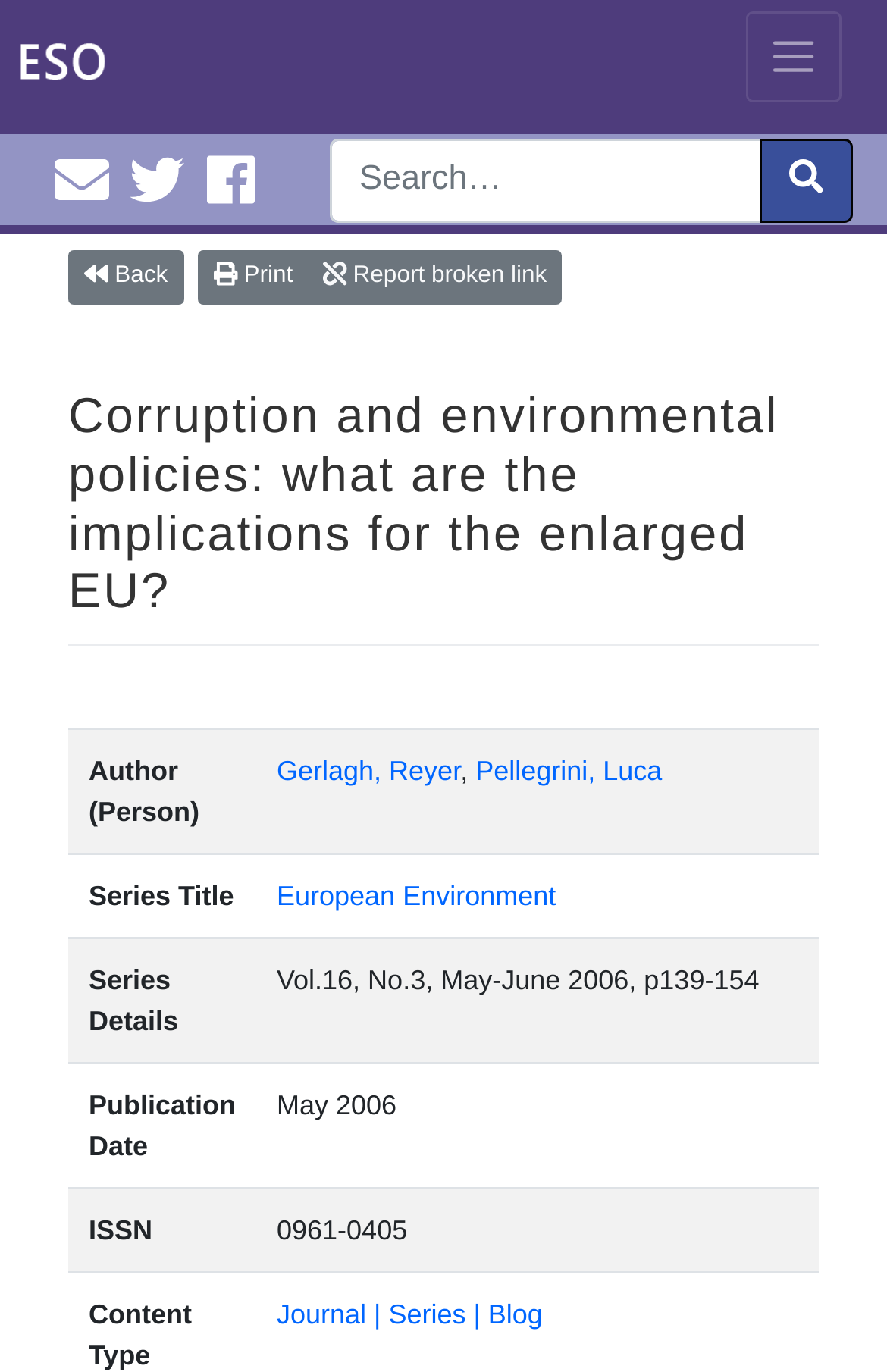Locate the bounding box of the UI element defined by this description: "Back". The coordinates should be given as four float numbers between 0 and 1, formatted as [left, top, right, bottom].

[0.077, 0.182, 0.207, 0.222]